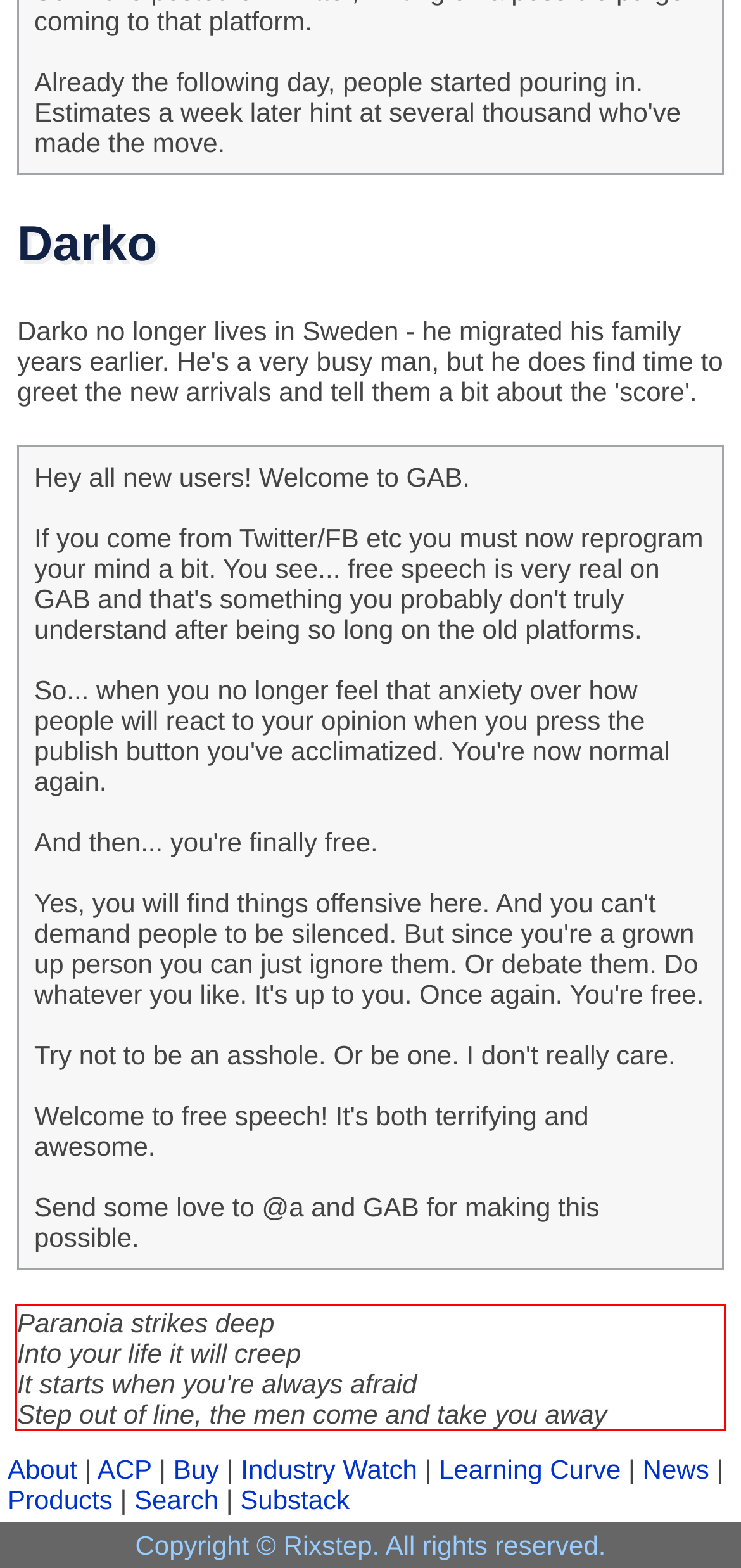By examining the provided screenshot of a webpage, recognize the text within the red bounding box and generate its text content.

Paranoia strikes deep Into your life it will creep It starts when you're always afraid Step out of line, the men come and take you away